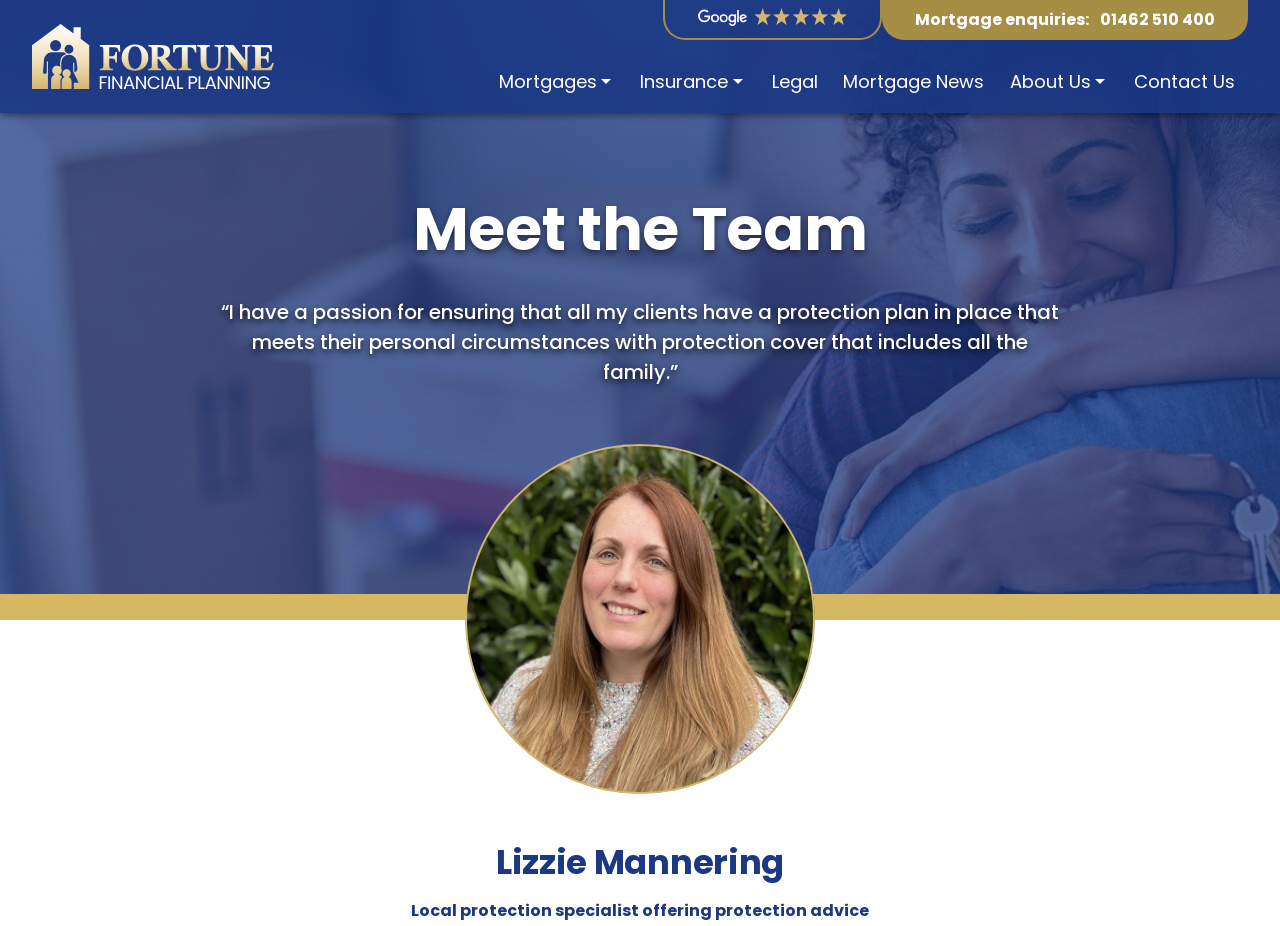Please provide a short answer using a single word or phrase for the question:
How many navigation links are present?

7